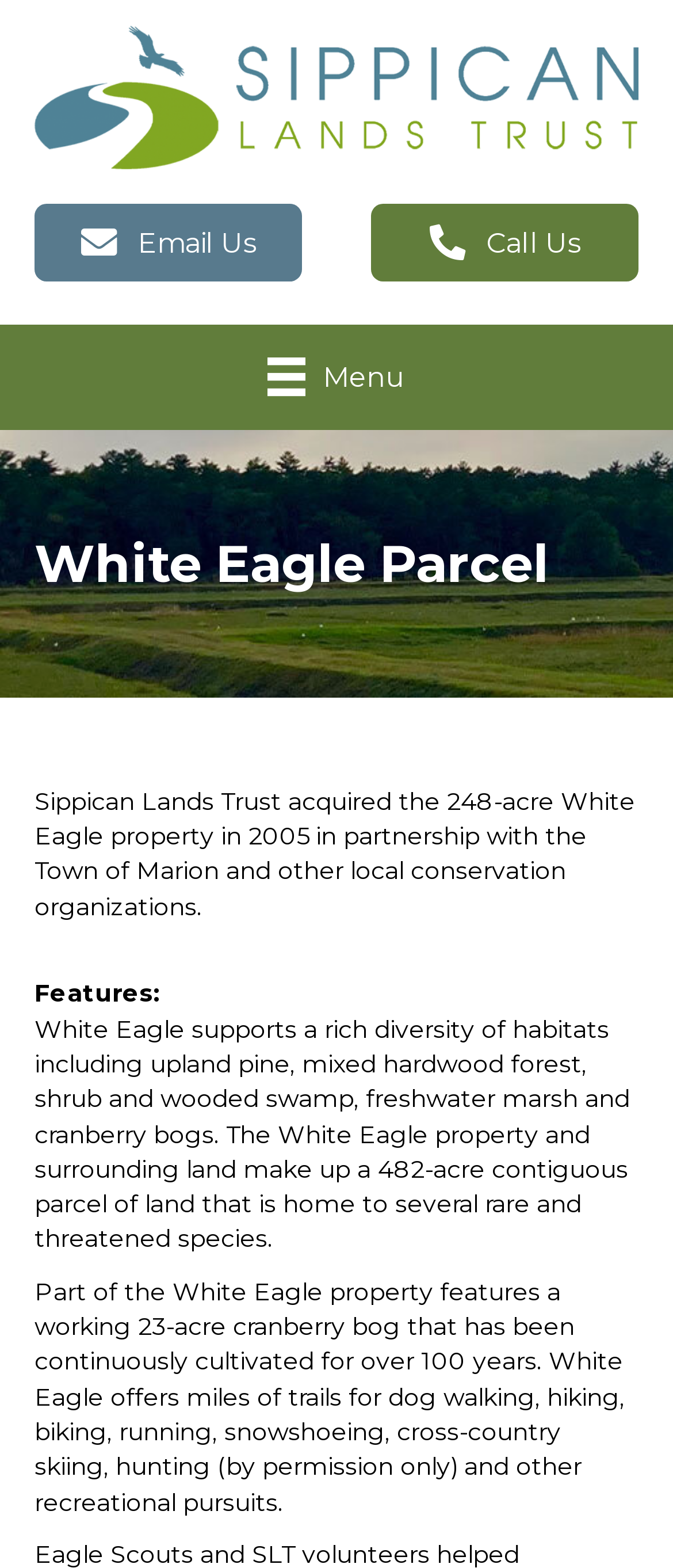Give a short answer using one word or phrase for the question:
Who acquired the White Eagle property?

Sippican Lands Trust